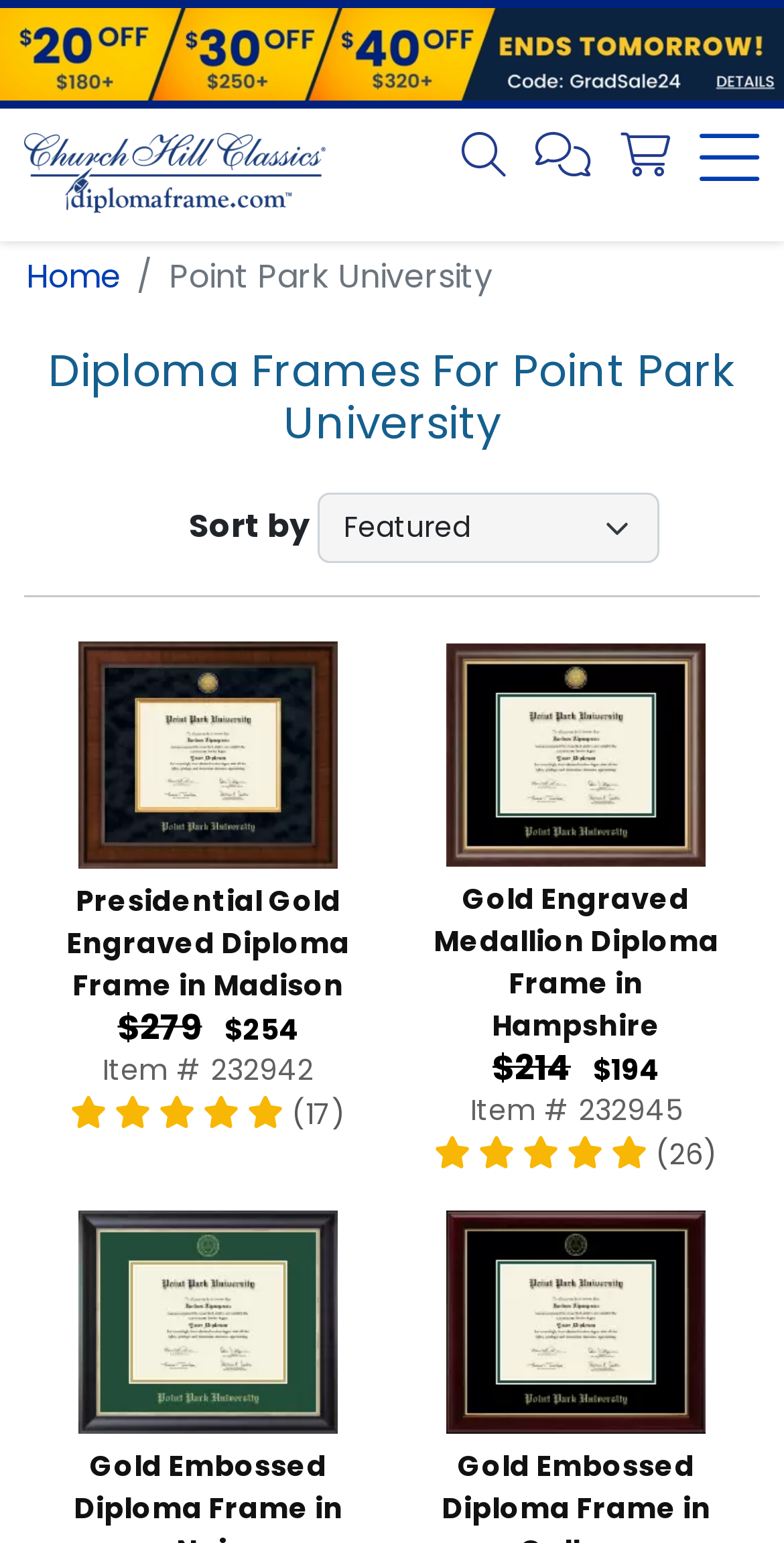Please identify the webpage's heading and generate its text content.

Diploma Frames For Point Park University